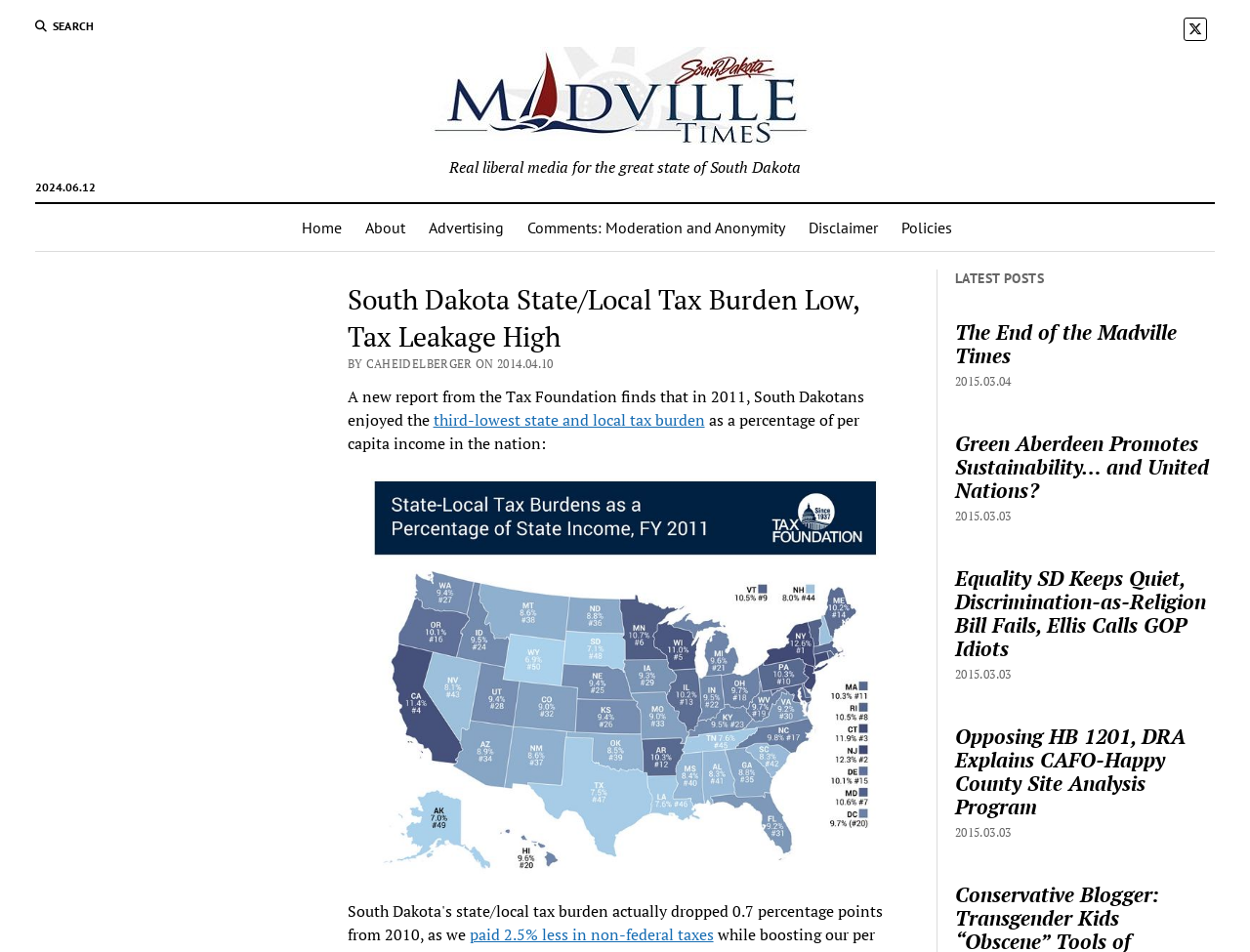Generate a thorough explanation of the webpage's elements.

The webpage is about Madville Times, a news website focused on South Dakota. At the top left, there is a search button with a magnifying glass icon. Next to it, there is a Twitter icon. On the top right, there is a link to Madville Times with an accompanying image of the website's logo.

Below the logo, there is a date "2024.06.12" and a tagline "Real liberal media for the great state of South Dakota". Underneath, there are five navigation links: "Home", "About", "Advertising", "Comments: Moderation and Anonymity", and "Disclaimer".

The main content of the webpage is an article titled "South Dakota State/Local Tax Burden Low, Tax Leakage High". The article is written by CAHEIDELBERGER and dated 2014.04.10. The article discusses a report from the Tax Foundation, which finds that South Dakotans have the third-lowest state and local tax burden in the nation.

There is an image related to the article, titled "State Local Tax Burden 2011 Tax Foundation". The article also contains several links to external sources, including the Tax Foundation's report.

Below the article, there is a section titled "LATEST POSTS", which lists several news articles with their corresponding dates. The articles include "The End of the Madville Times", "Green Aberdeen Promotes Sustainability… and United Nations?", "Equality SD Keeps Quiet, Discrimination-as-Religion Bill Fails, Ellis Calls GOP Idiots", and "Opposing HB 1201, DRA Explains CAFO-Happy County Site Analysis Program".